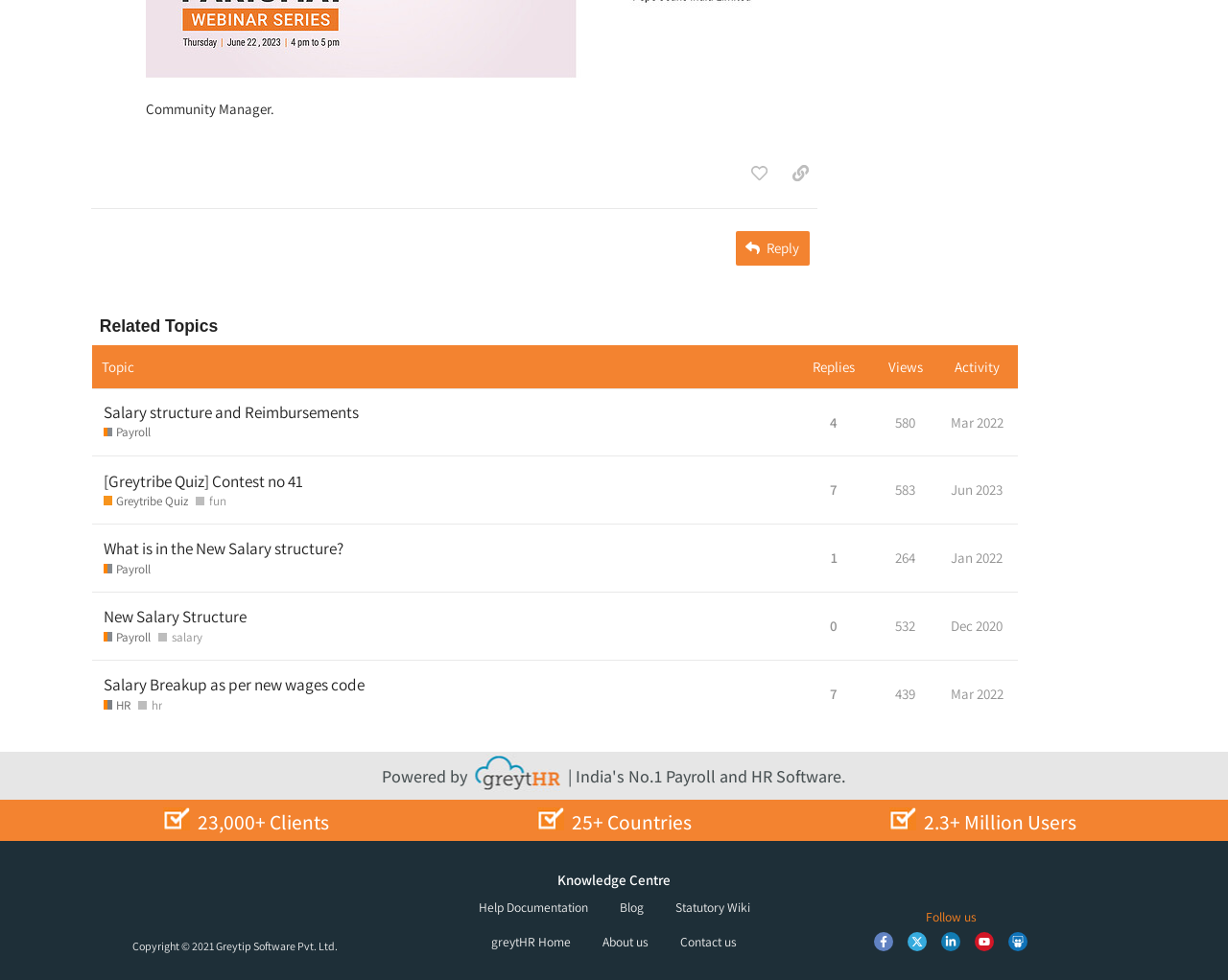What is the role of the person mentioned?
Look at the image and respond with a one-word or short phrase answer.

Community Manager